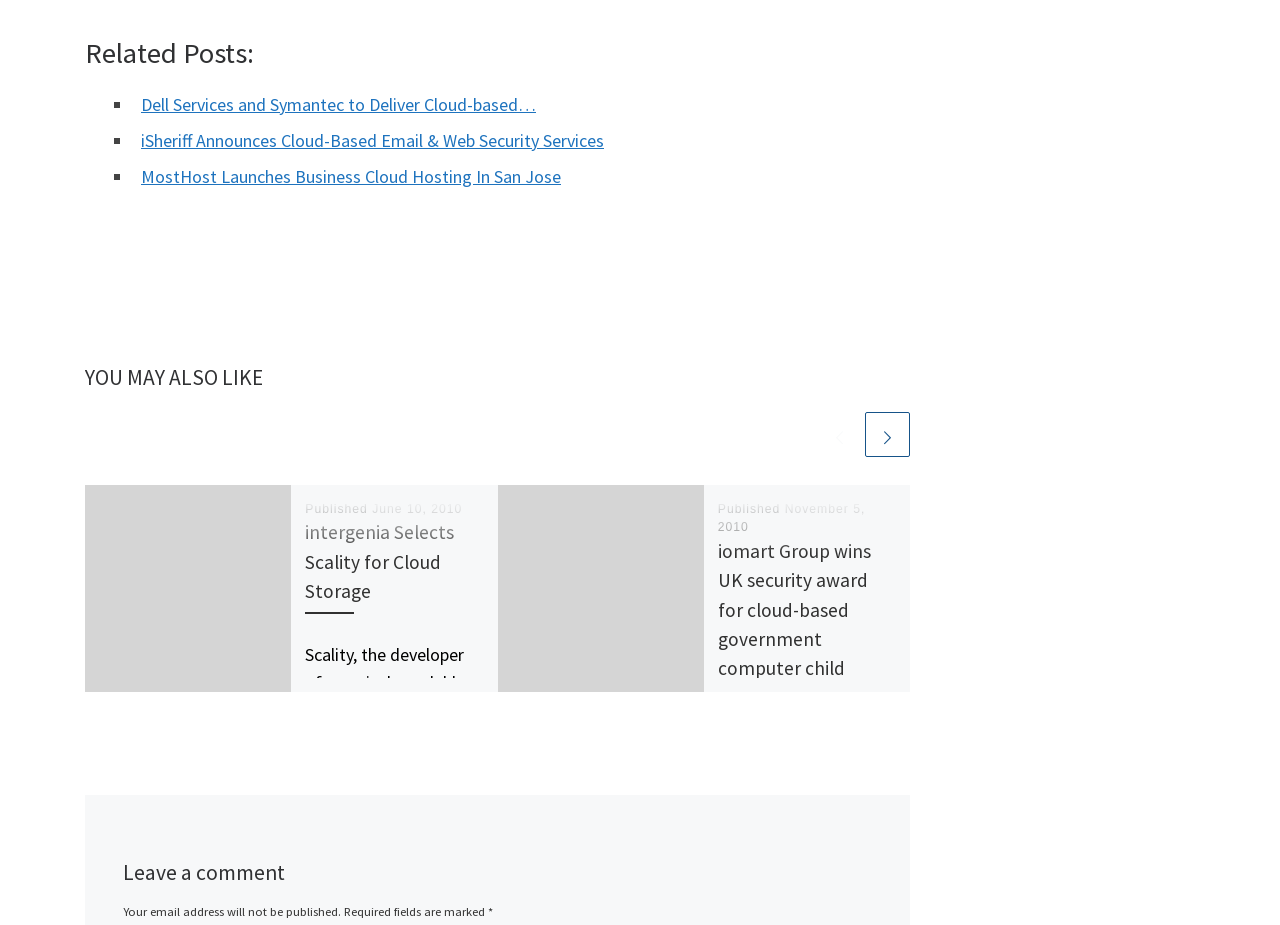Identify the bounding box coordinates of the section to be clicked to complete the task described by the following instruction: "Click on 'iomart Group wins UK security award for cloud-based government computer child safety project'". The coordinates should be four float numbers between 0 and 1, formatted as [left, top, right, bottom].

[0.561, 0.583, 0.68, 0.767]